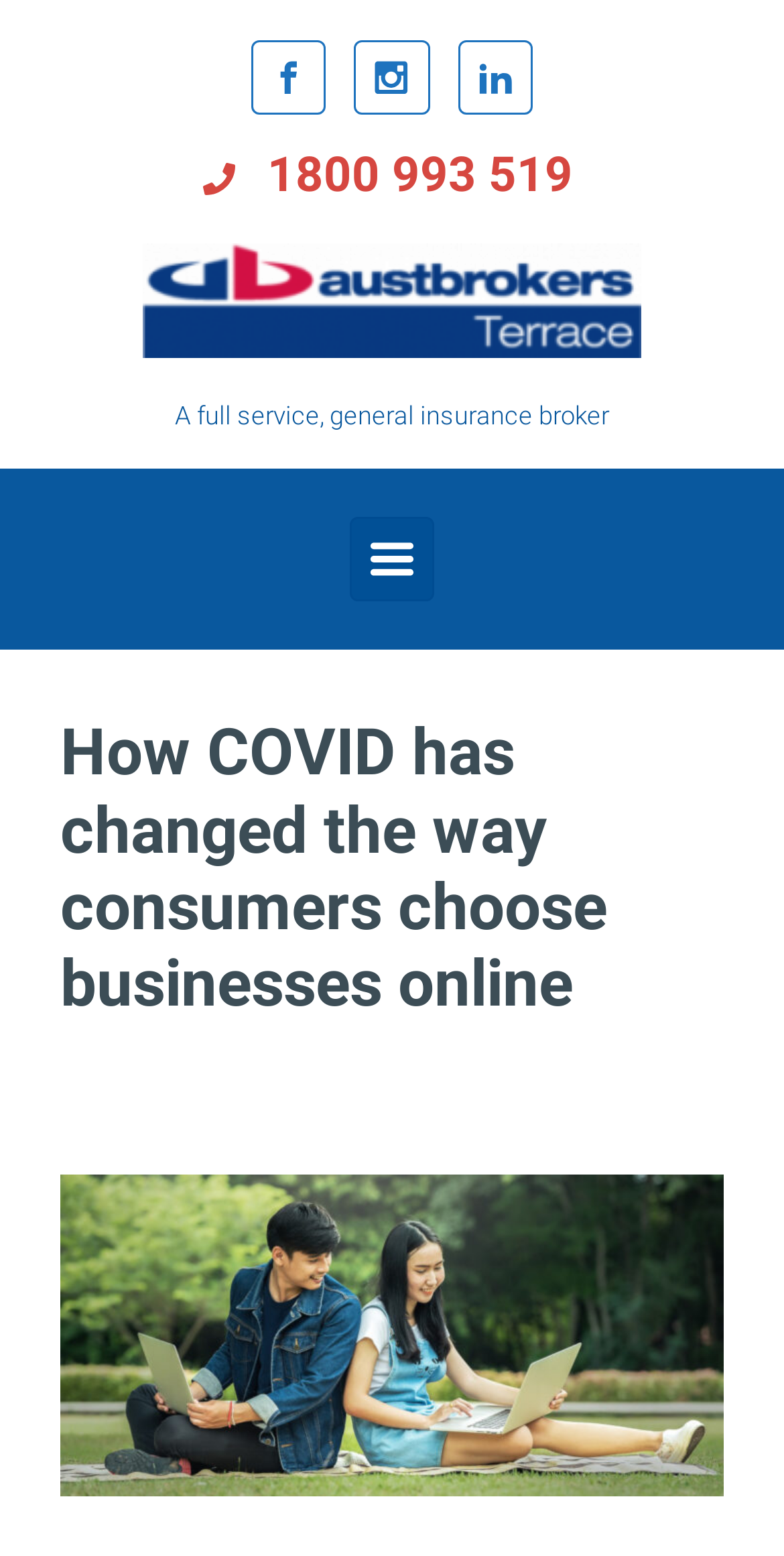Give a detailed account of the webpage, highlighting key information.

The webpage appears to be an article or blog post discussing how the COVID-19 pandemic has impacted the way consumers choose businesses online. 

At the top of the page, there are three links positioned side by side, followed by a fourth link below them. The fifth link, which contains a phone number, is located to the right of the top links. 

Below these links, there is a logo or image of "Austbrokers Terrace Insurance | Adelaide | Melbourne" accompanied by a link with the same text. 

A brief description of the company, "A full service, general insurance broker", is placed below the logo. 

A primary button is located to the right of the company description. 

The main content of the article, headed by "How COVID has changed the way consumers choose businesses online", takes up the majority of the page.